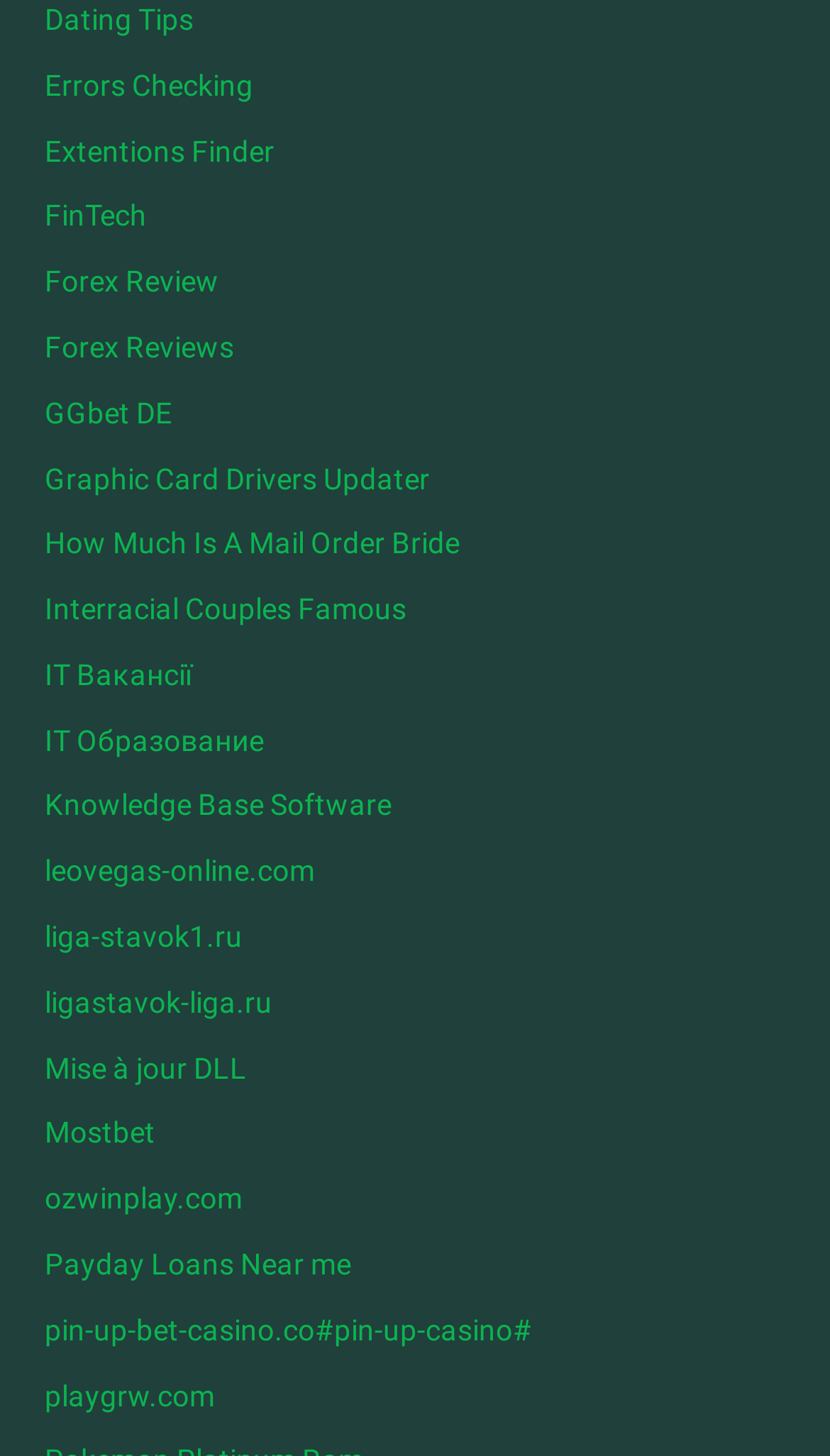Please identify the bounding box coordinates of the element on the webpage that should be clicked to follow this instruction: "Explore Mostbet". The bounding box coordinates should be given as four float numbers between 0 and 1, formatted as [left, top, right, bottom].

[0.054, 0.766, 0.187, 0.79]